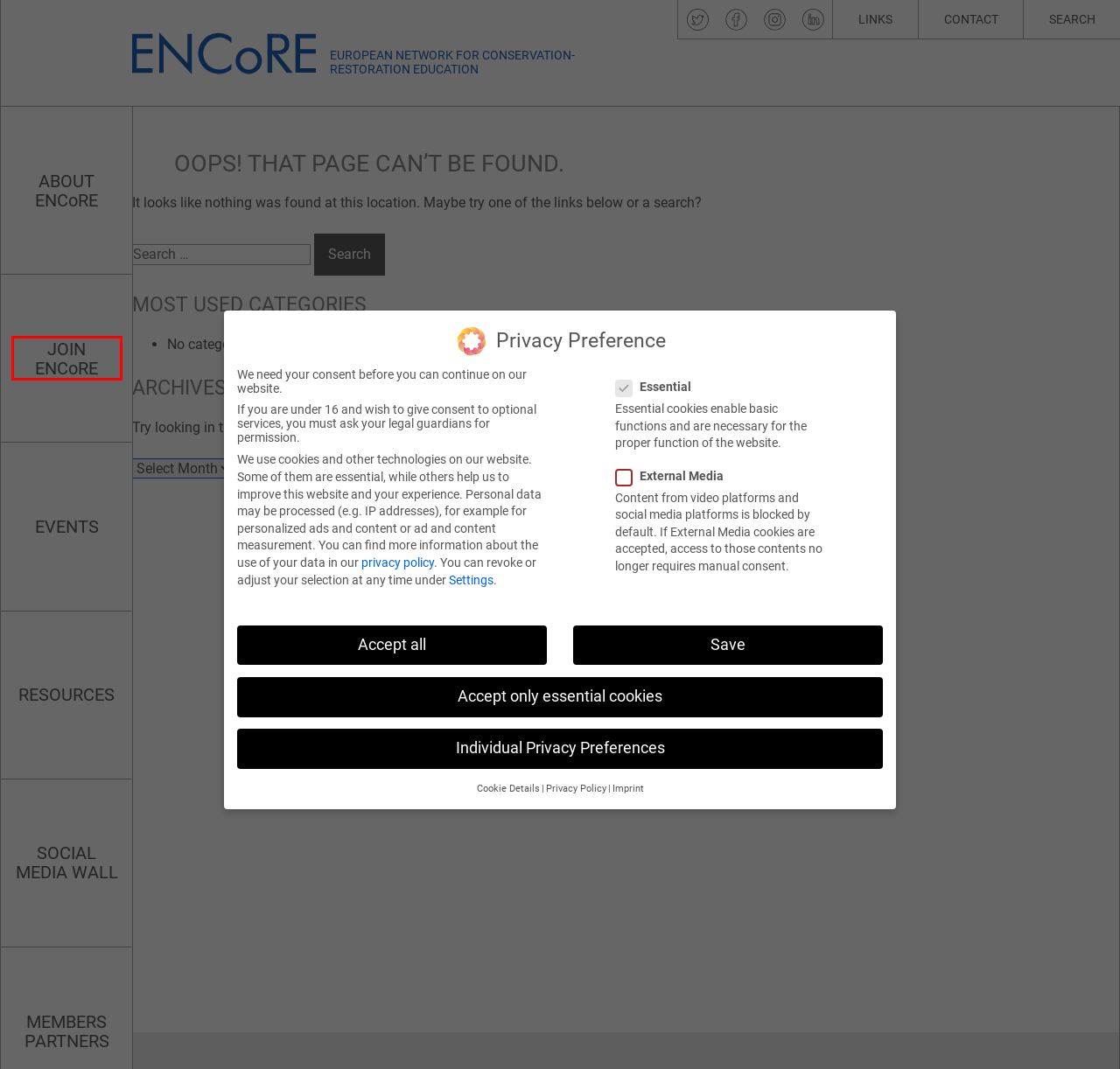Analyze the screenshot of a webpage featuring a red rectangle around an element. Pick the description that best fits the new webpage after interacting with the element inside the red bounding box. Here are the candidates:
A. Documents – ENCoRE
B. Imprint – ENCoRE
C. Join ENCoRE – ENCoRE
D. Members – ENCoRE
E. Links – ENCoRE
F. ENCoRE – European Network for Conservation-Restoration Education
G. Social Media Wall – ENCoRE
H. Contact – ENCoRE

C